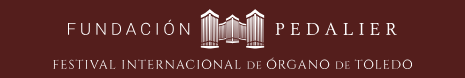What type of music is associated with the festival?
Refer to the image and provide a detailed answer to the question.

The festival mentioned in the logo is the Toledo International Organ Festival, which suggests that the type of music associated with the festival is classical music, particularly organ music.